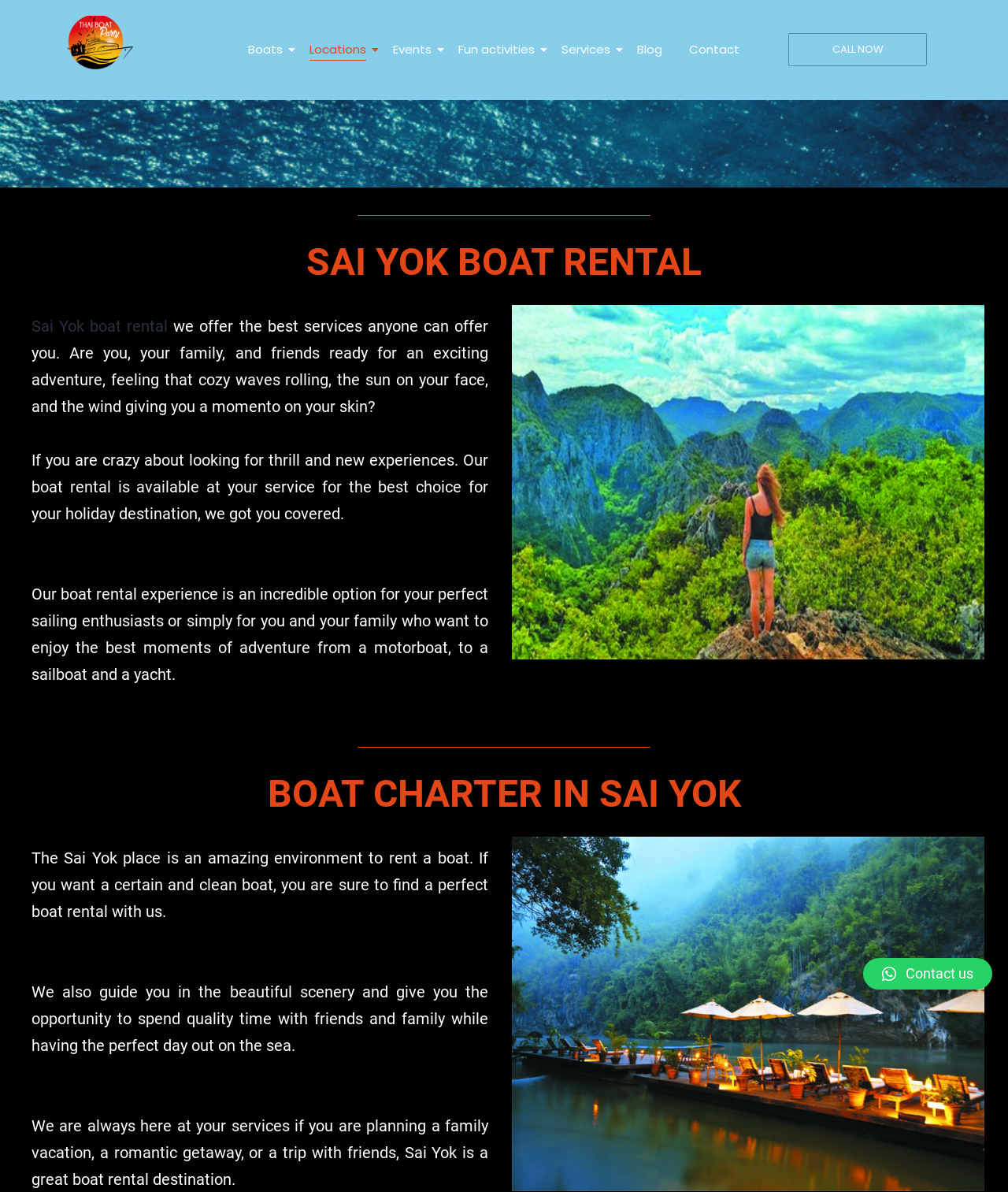Please determine the bounding box coordinates of the section I need to click to accomplish this instruction: "Click on Boats".

[0.241, 0.033, 0.286, 0.051]